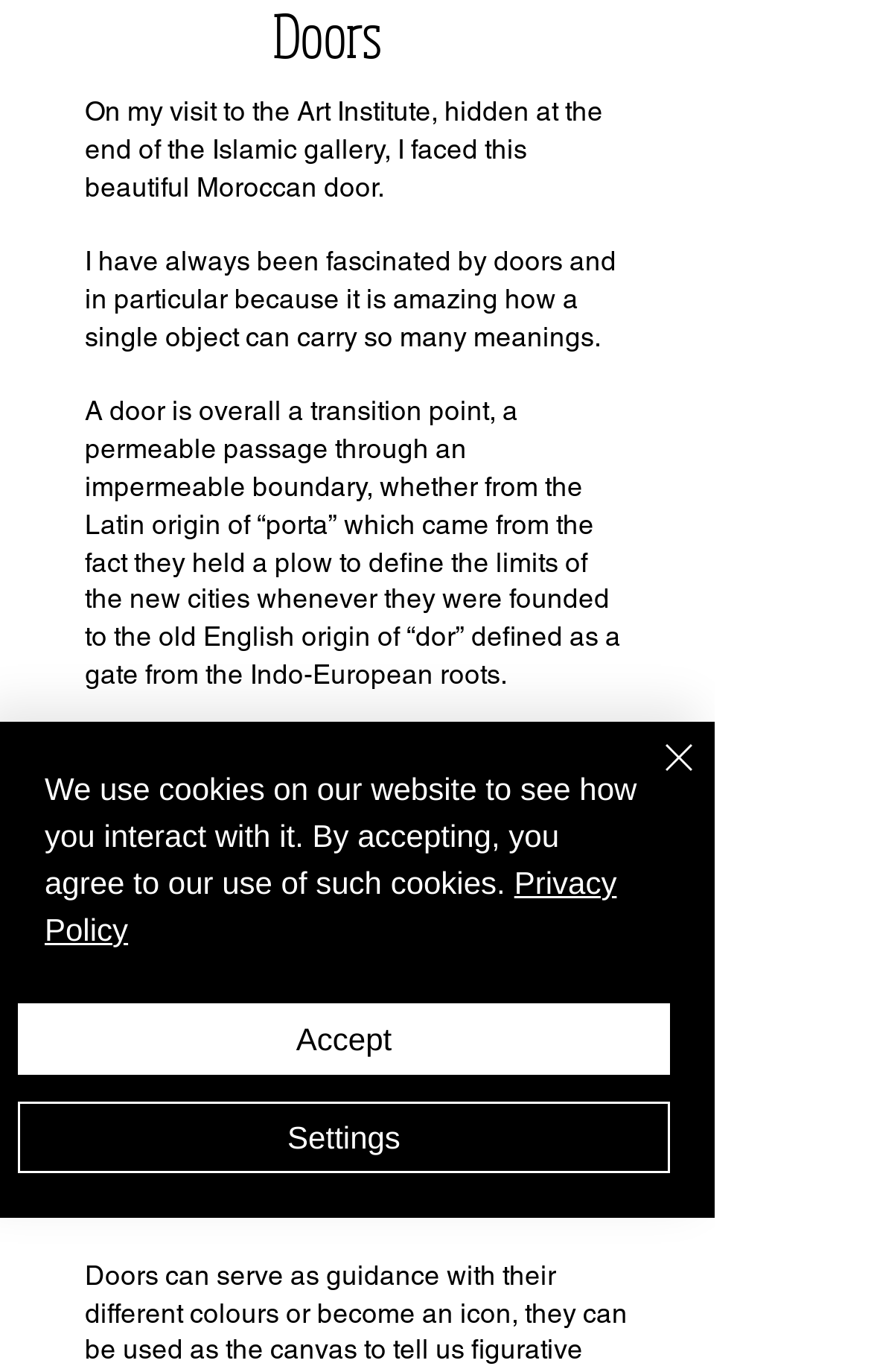What is the origin of the word 'door'?
Give a thorough and detailed response to the question.

The text mentions that the Latin origin of 'porta' came from the fact that they held a plow to define the limits of new cities, and the Old English origin of 'dor' is defined as a gate from the Indo-European roots.